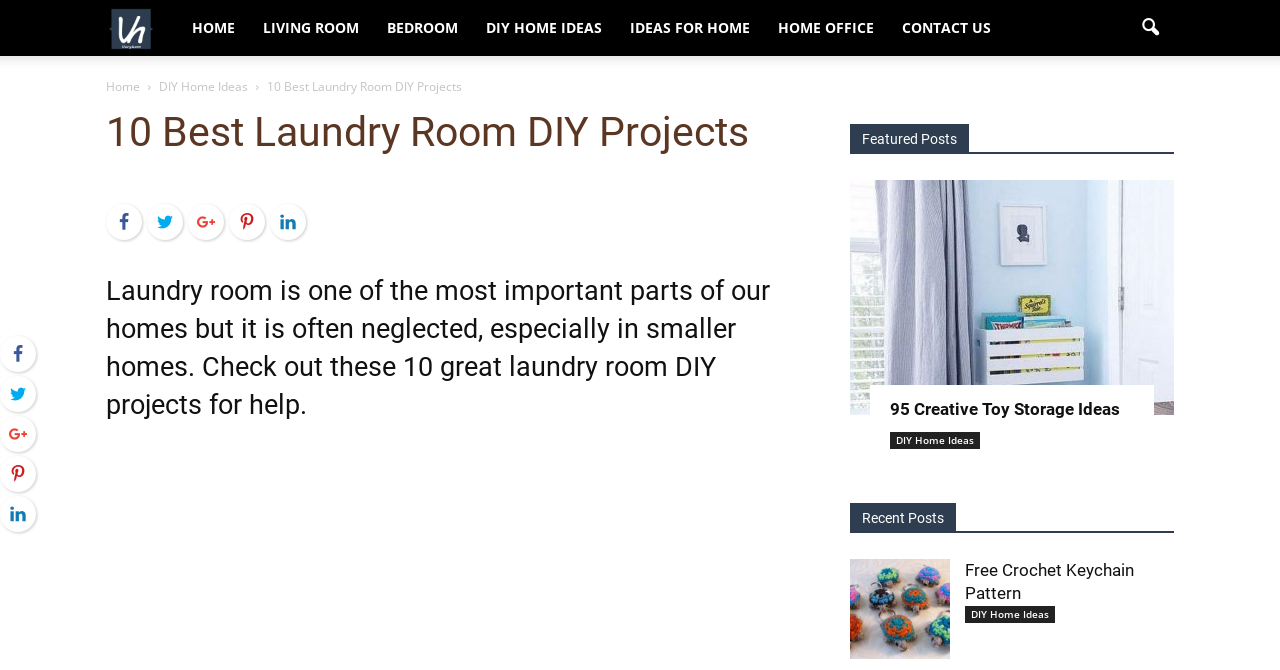Please identify the coordinates of the bounding box for the clickable region that will accomplish this instruction: "Click on the 'HOME' link".

[0.139, 0.0, 0.195, 0.084]